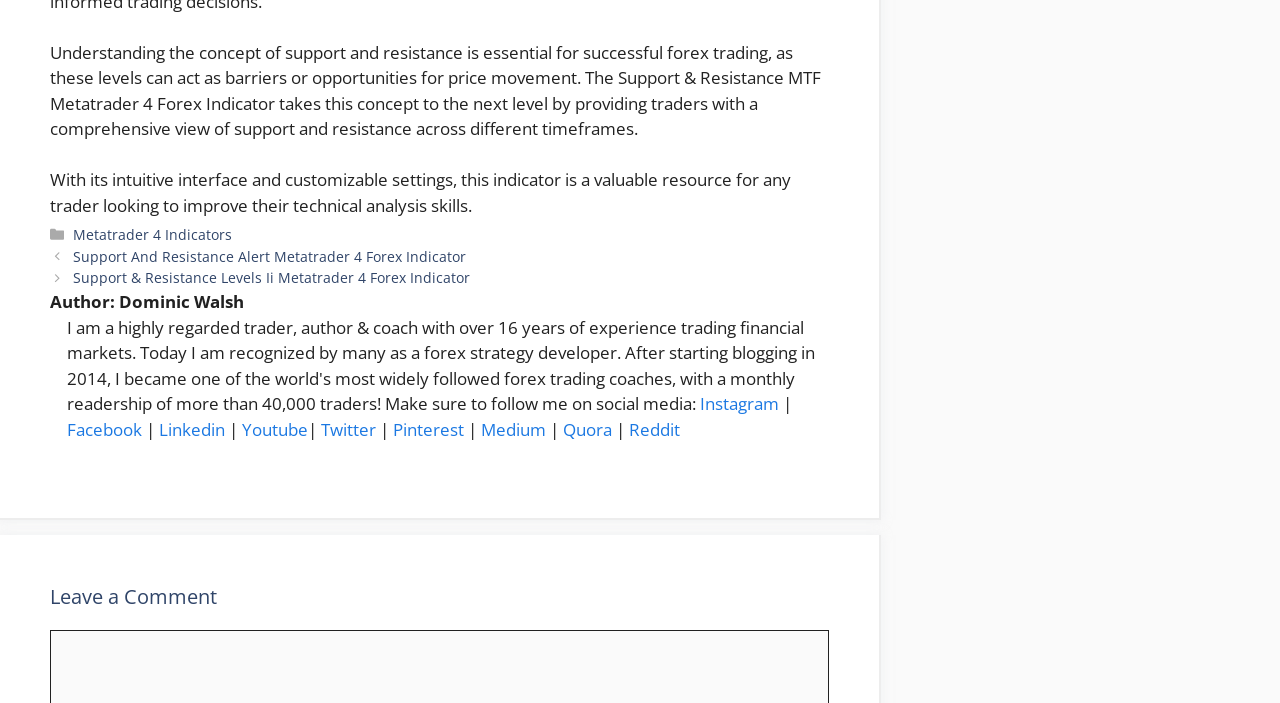What is the purpose of the Support & Resistance MTF Metatrader 4 Forex Indicator?
Look at the image and answer the question with a single word or phrase.

To provide a comprehensive view of support and resistance